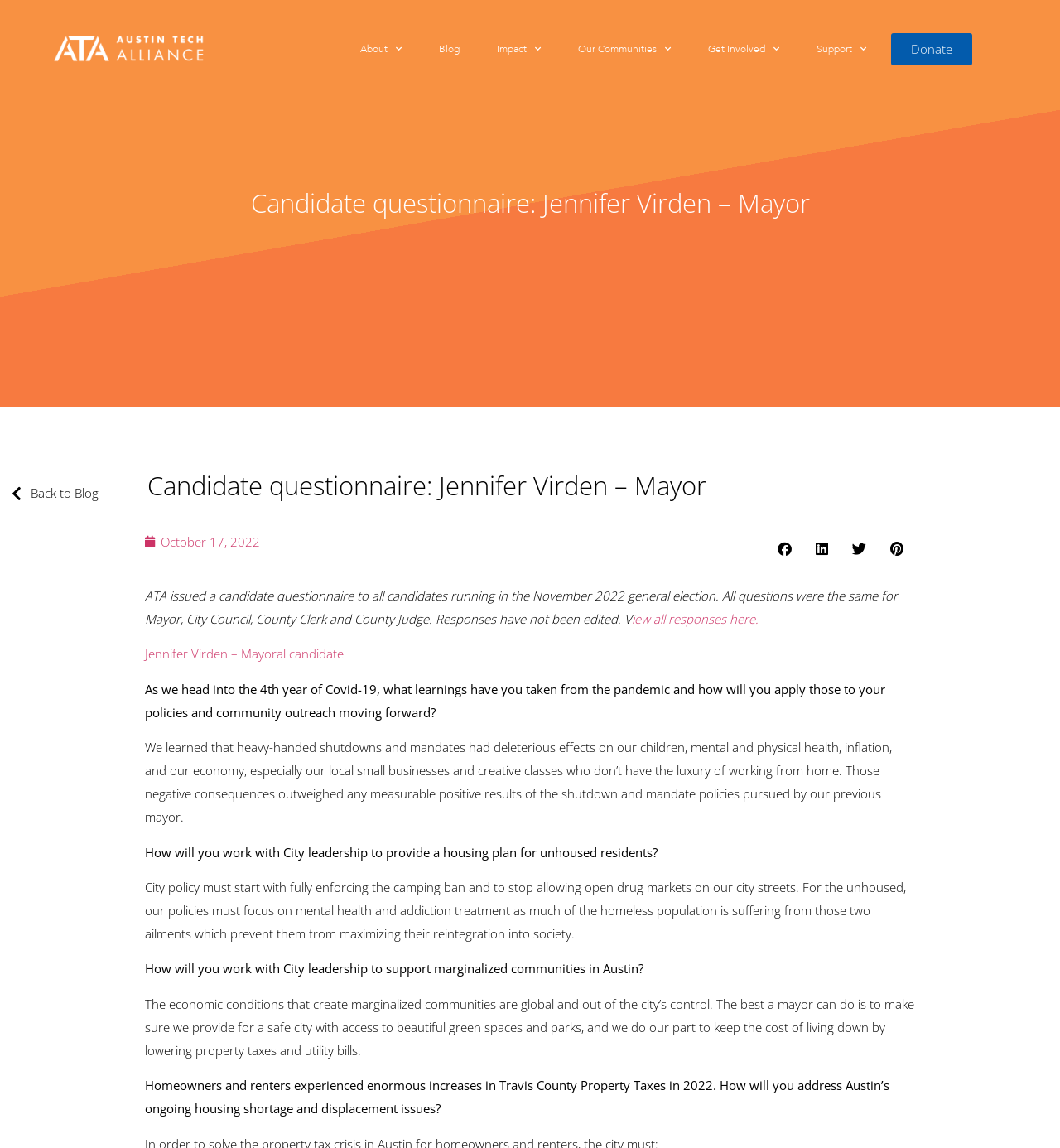Answer the following query with a single word or phrase:
What is the purpose of the candidate questionnaire?

To gather responses from candidates